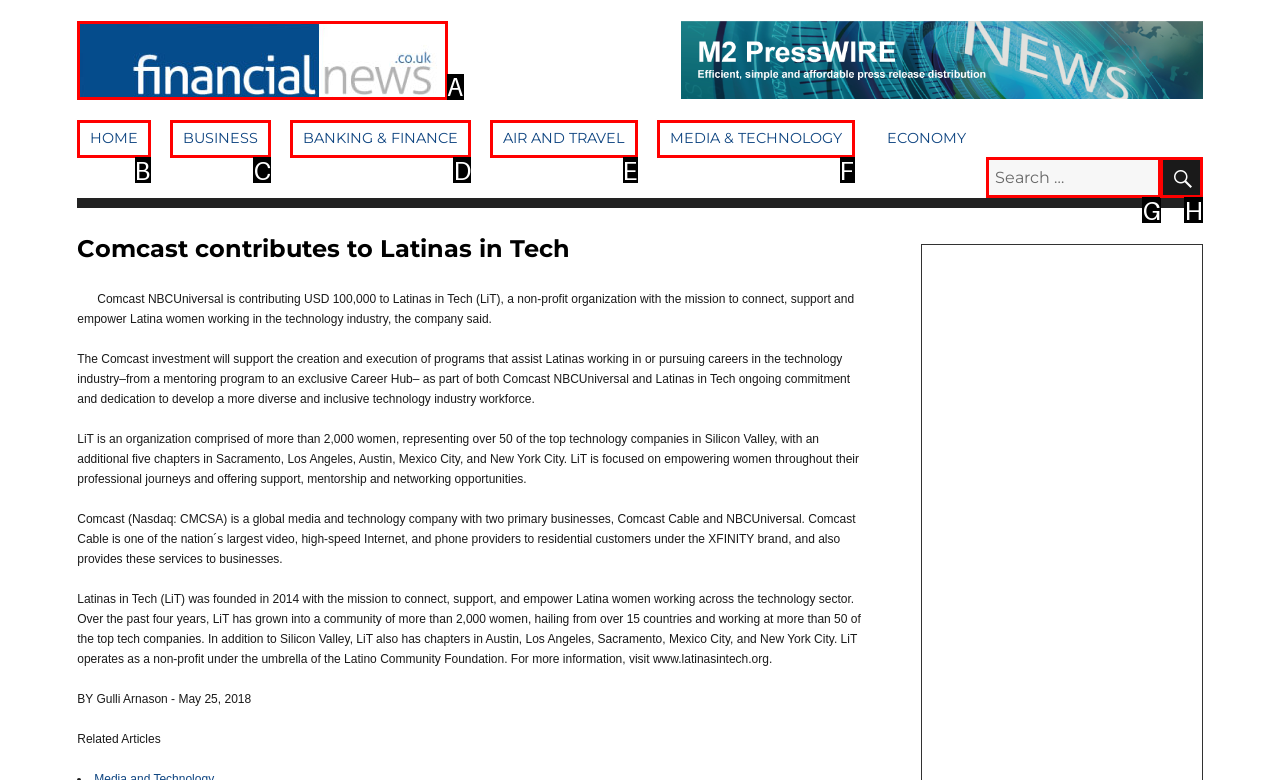From the given options, choose the HTML element that aligns with the description: Air and Travel. Respond with the letter of the selected element.

E